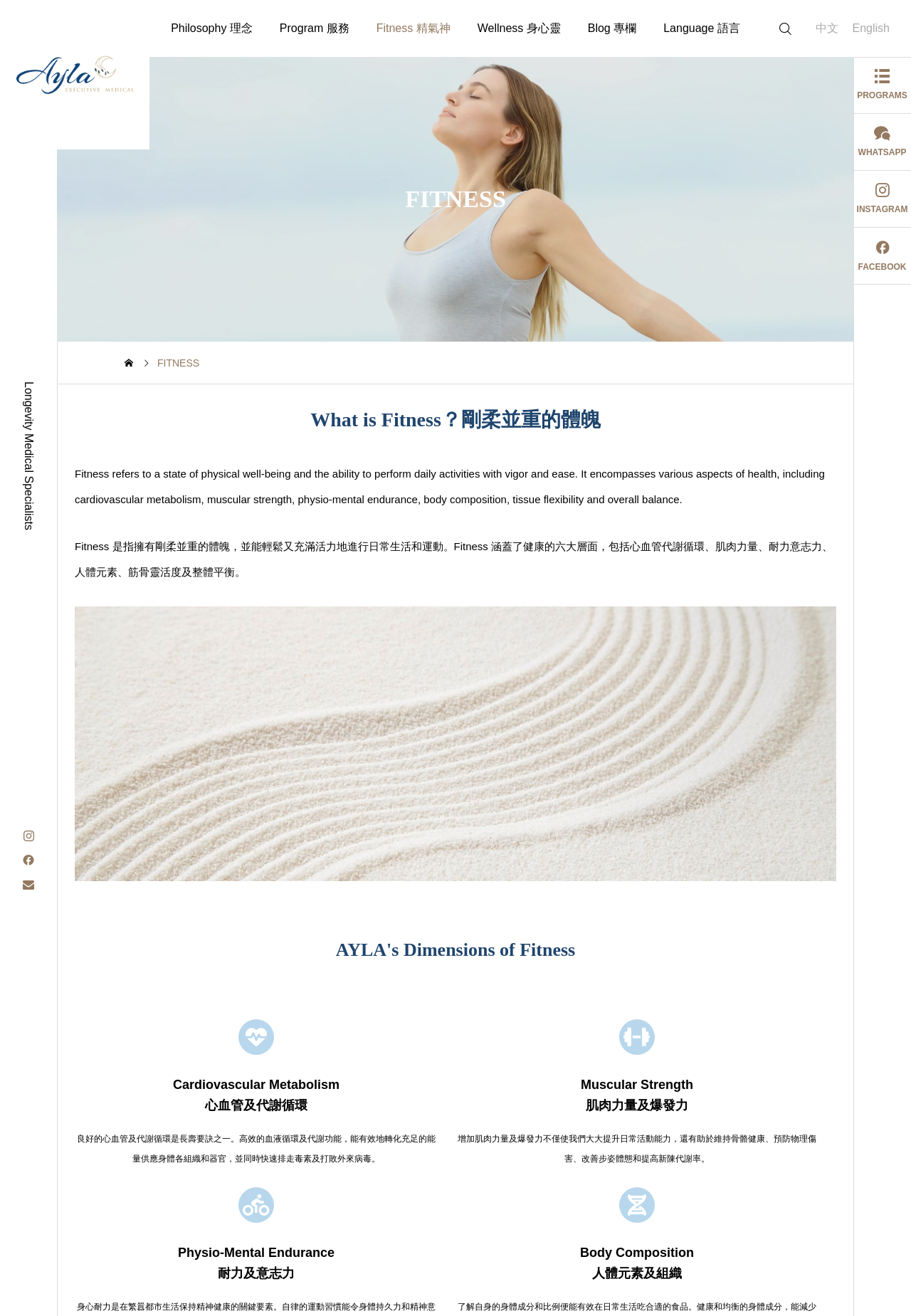Identify the bounding box coordinates of the clickable region to carry out the given instruction: "Read about AYLA's Dimensions of Fitness".

[0.082, 0.711, 0.918, 0.732]